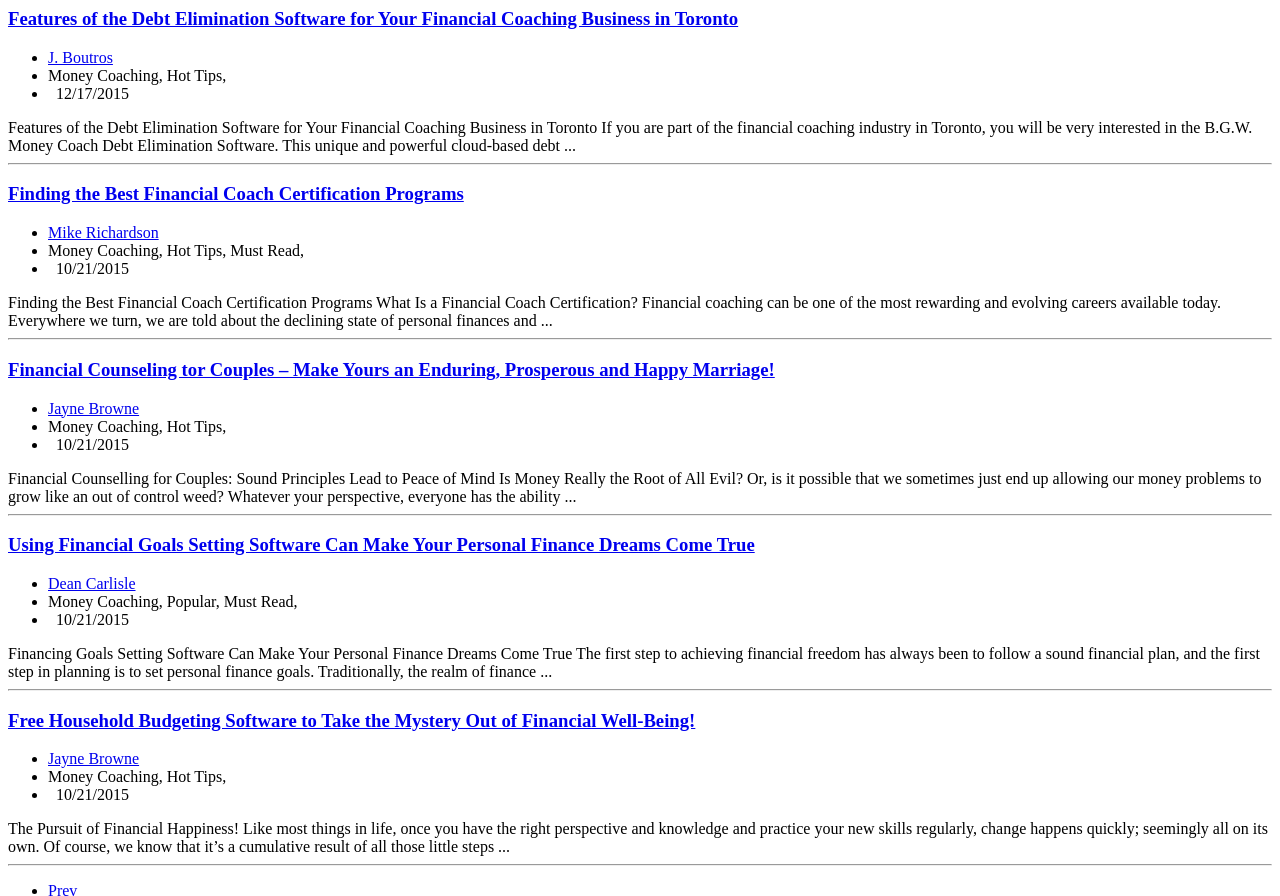Present a detailed account of what is displayed on the webpage.

This webpage appears to be a blog or article listing page, featuring multiple articles related to financial coaching, money management, and personal finance. 

At the top of the page, there is a heading that reads "Features of the Debt Elimination Software for Your Financial Coaching Business in Toronto". Below this heading, there is a list of bullet points with links to authors, including J. Boutros, and a date "12/17/2015". 

Following this section, there is a horizontal separator, and then another article section with a heading "Finding the Best Financial Coach Certification Programs". This section also has a list of bullet points with links to authors, including Mike Richardson, and a date "10/21/2015". 

This pattern continues throughout the page, with multiple article sections, each featuring a heading, a list of bullet points with links to authors and dates, and a horizontal separator separating each section. The article sections are stacked vertically, with the most recent articles at the top and the oldest at the bottom. 

The articles themselves appear to be related to financial coaching, money management, and personal finance, with topics such as debt elimination, financial certification, financial counseling for couples, and household budgeting.